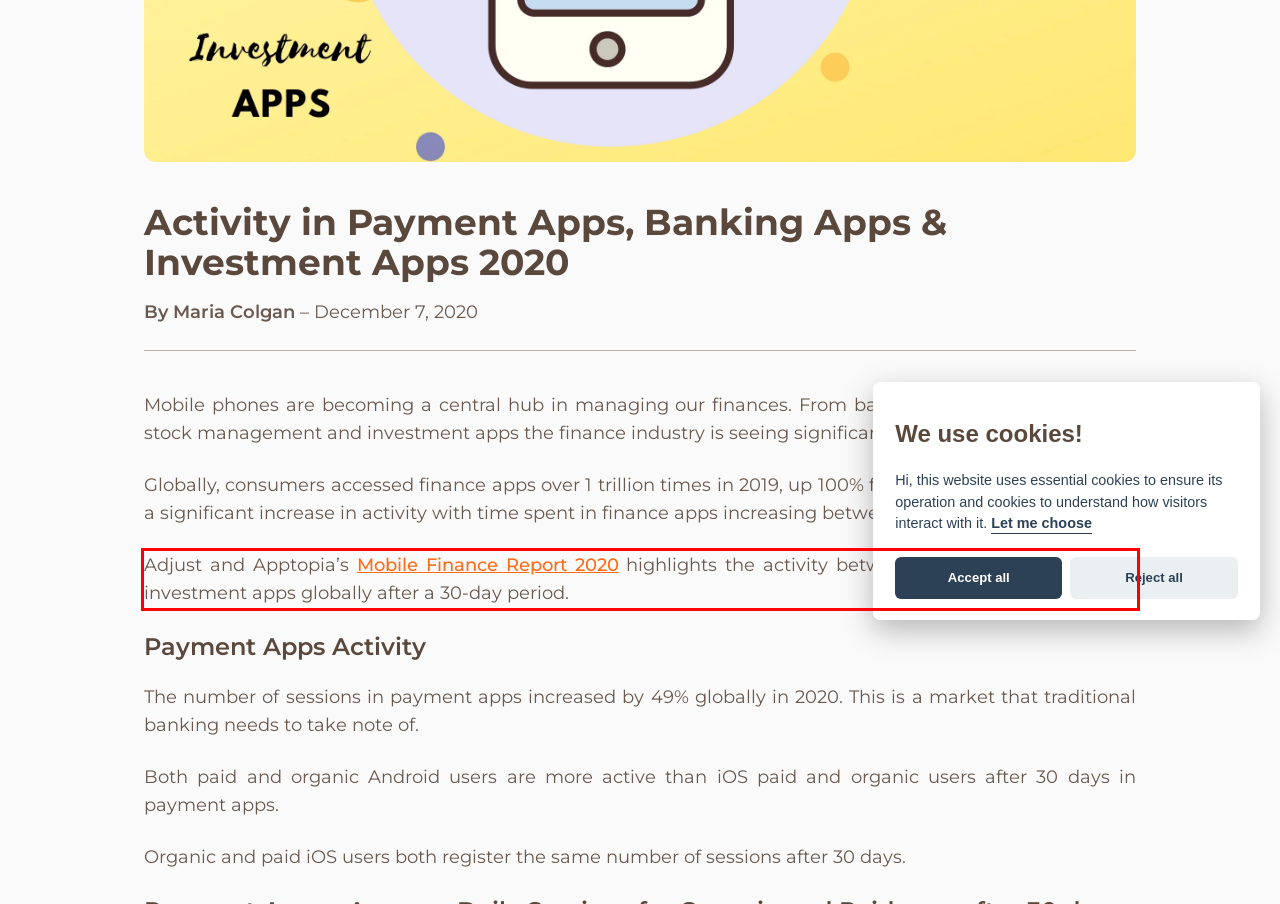Perform OCR on the text inside the red-bordered box in the provided screenshot and output the content.

Adjust and Apptopia’s Mobile Finance Report 2020 highlights the activity between payment, banking and investment apps globally after a 30-day period.